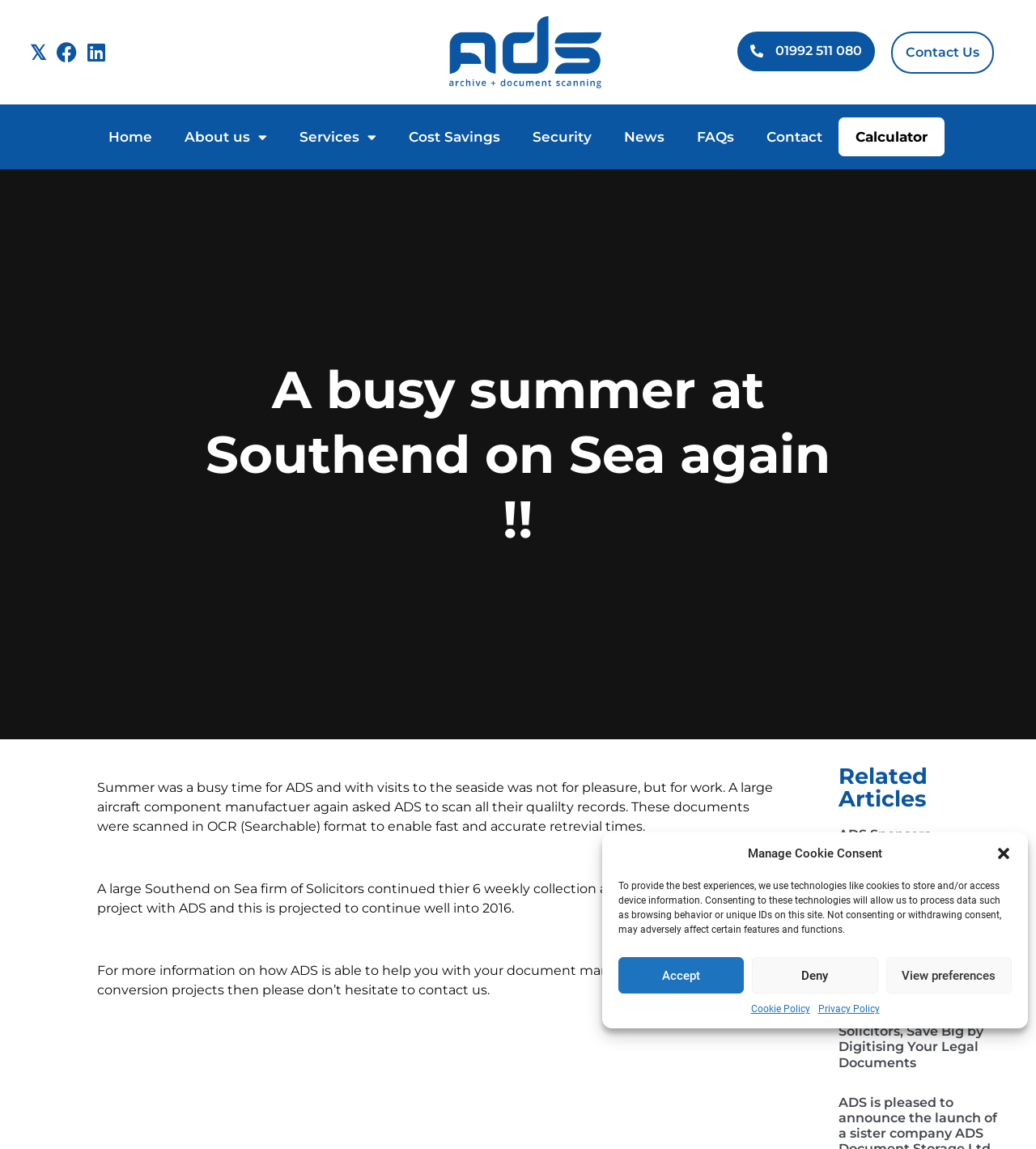Determine the bounding box for the UI element that matches this description: "View preferences".

[0.855, 0.833, 0.977, 0.865]